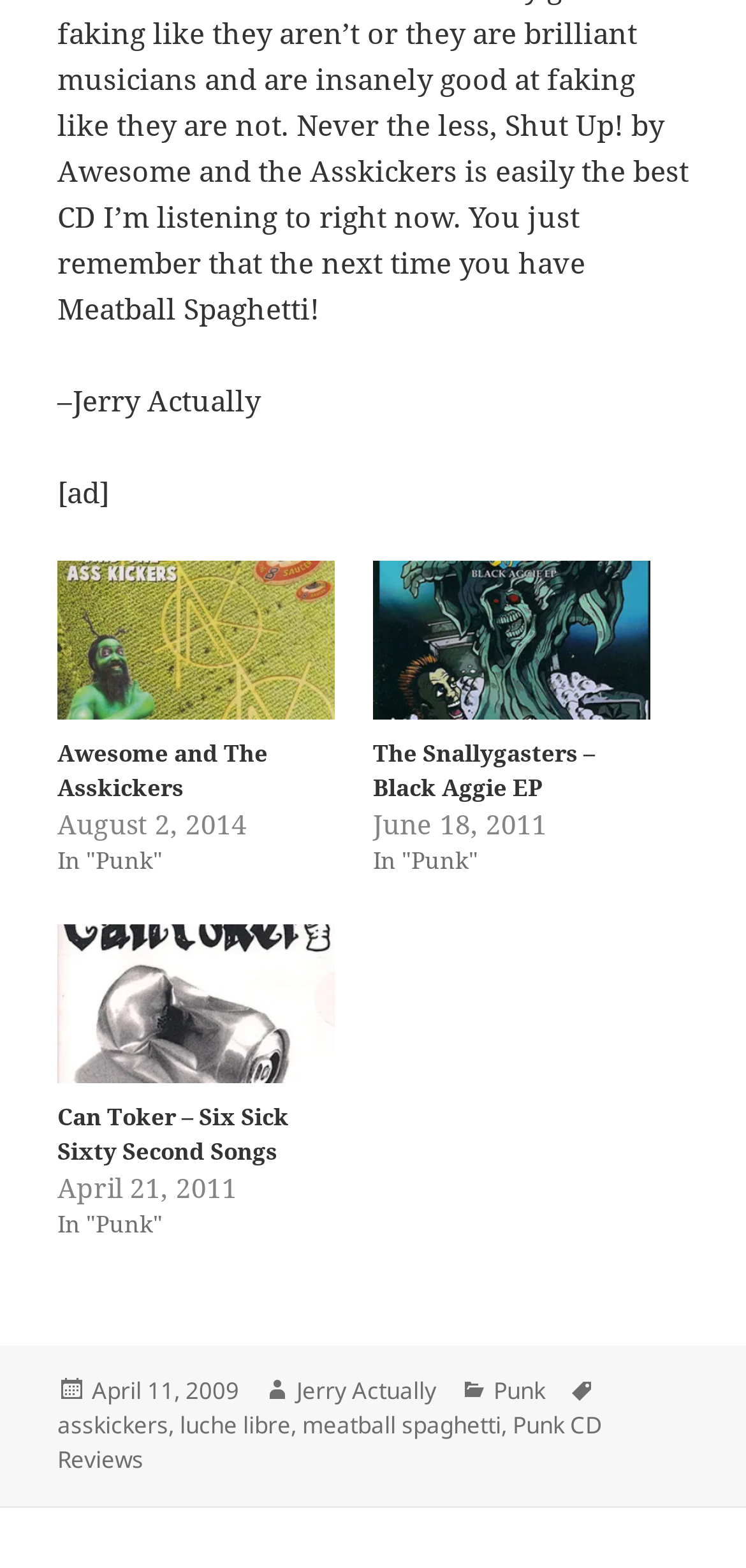Specify the bounding box coordinates for the region that must be clicked to perform the given instruction: "Click on the author 'Jerry Actually'".

[0.397, 0.876, 0.585, 0.898]